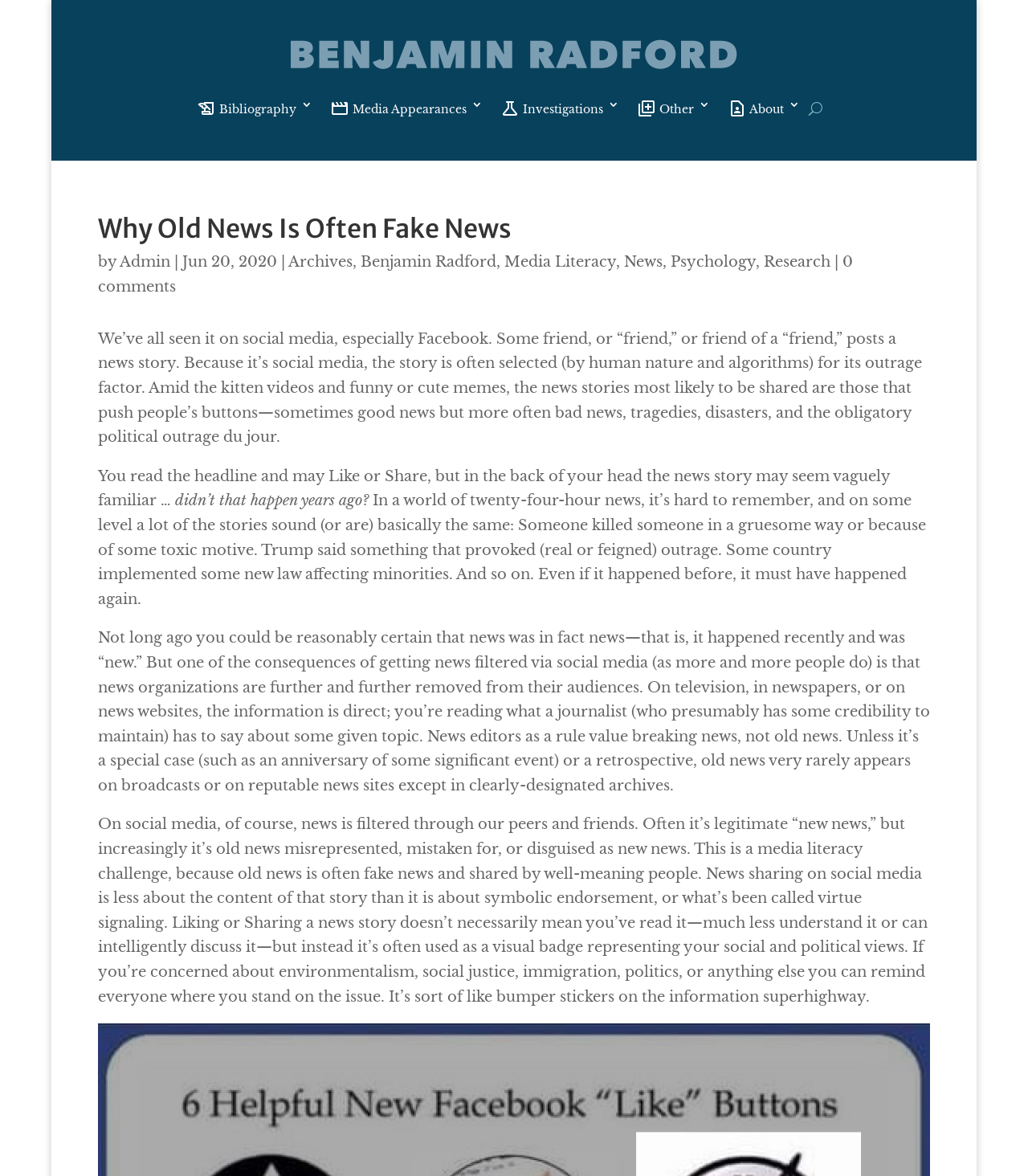Determine the bounding box coordinates of the element's region needed to click to follow the instruction: "Click on the 'movie Media Appearances 3' link". Provide these coordinates as four float numbers between 0 and 1, formatted as [left, top, right, bottom].

[0.321, 0.084, 0.47, 0.107]